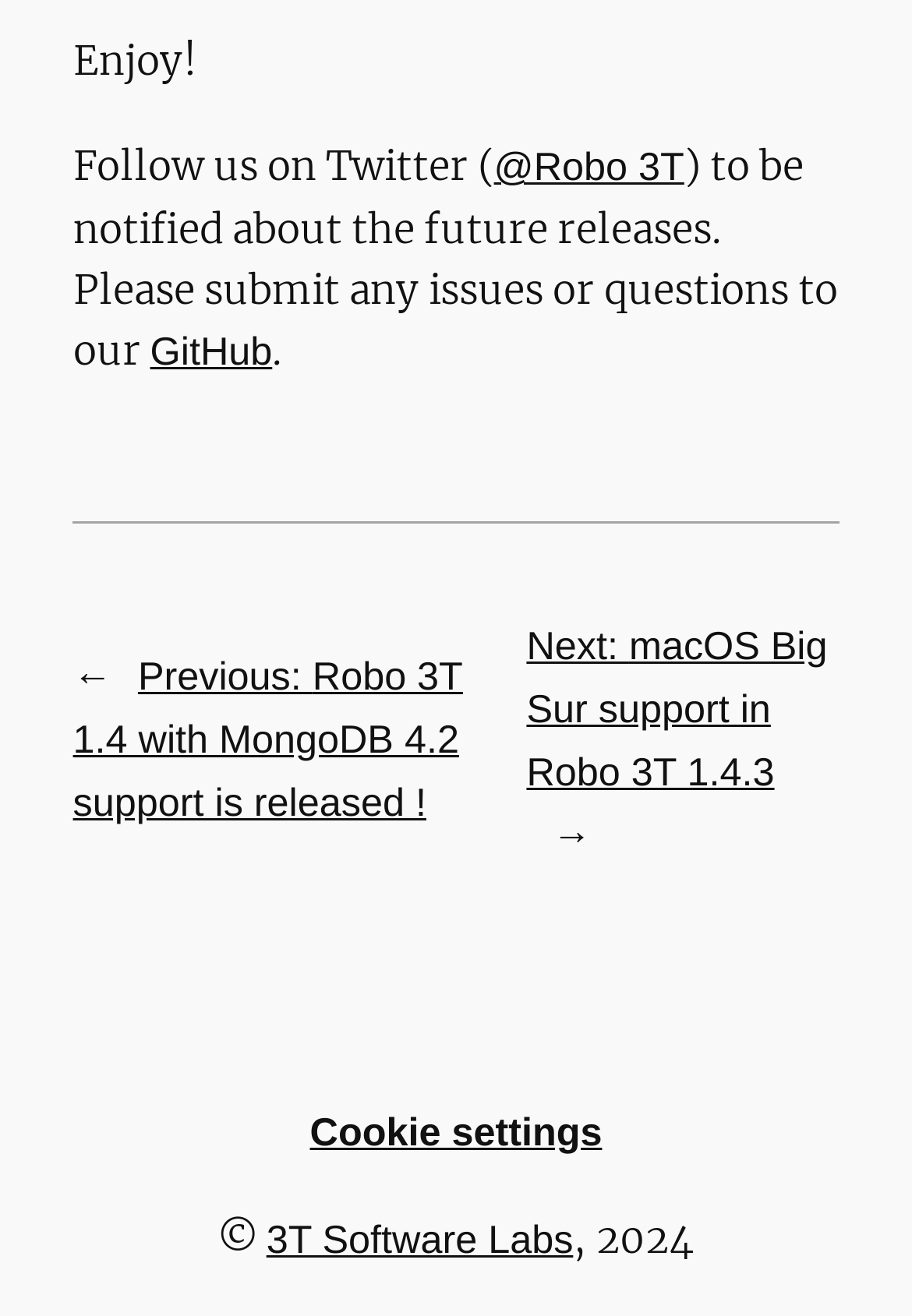What is the company name? Based on the screenshot, please respond with a single word or phrase.

3T Software Labs